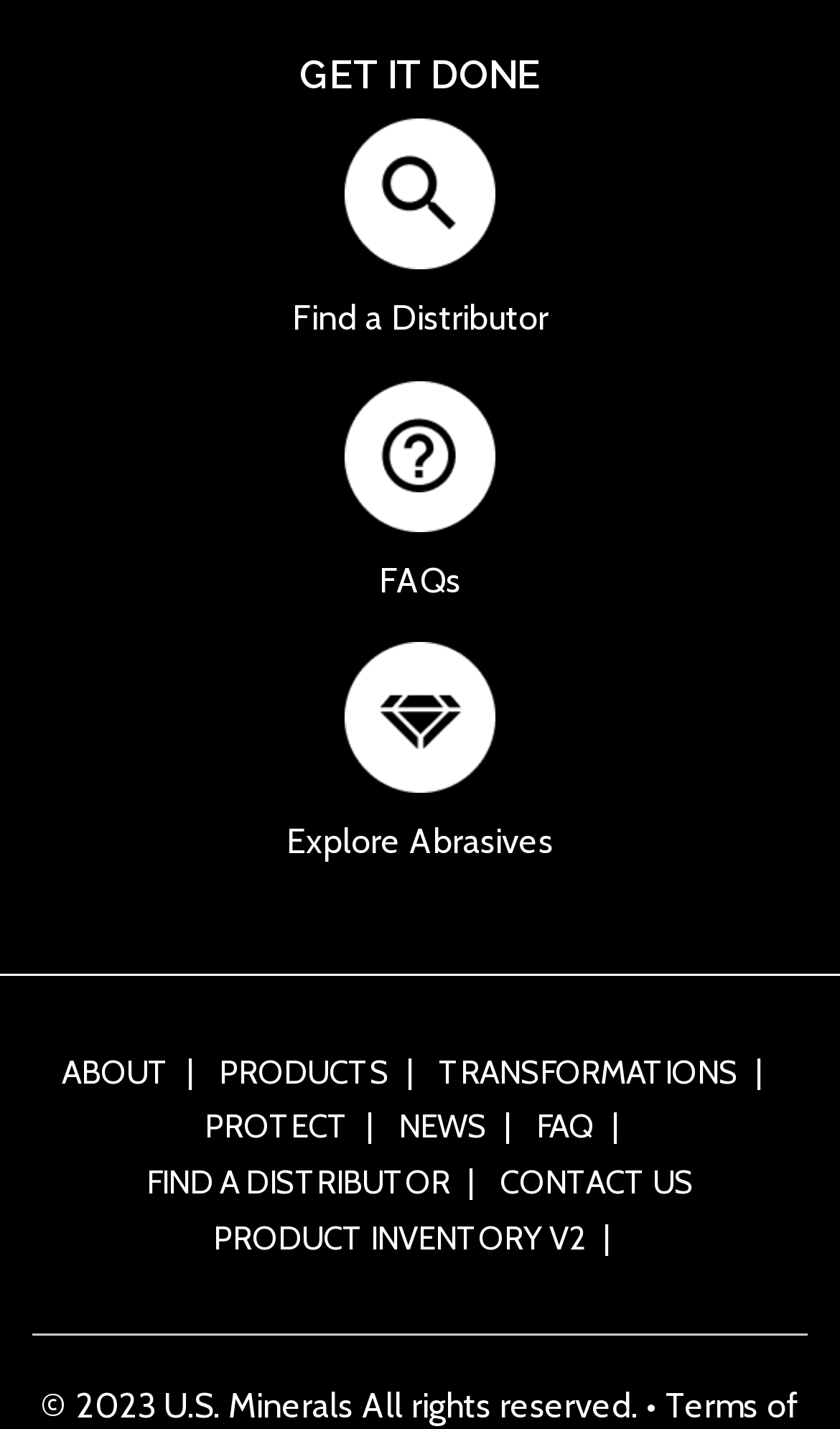Locate the bounding box coordinates of the element's region that should be clicked to carry out the following instruction: "View FAQs". The coordinates need to be four float numbers between 0 and 1, i.e., [left, top, right, bottom].

[0.038, 0.31, 0.962, 0.425]